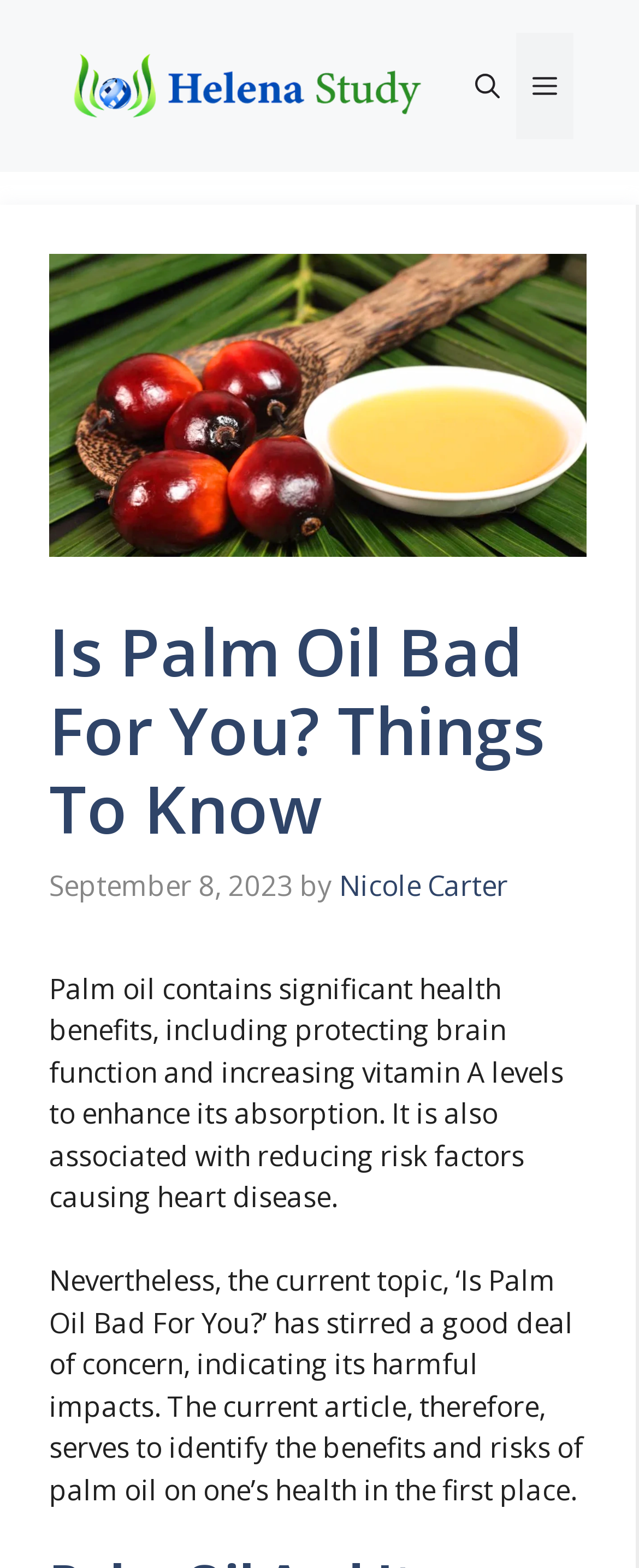Offer a meticulous description of the webpage's structure and content.

The webpage is about the topic "Is Palm Oil Bad For You?" and provides information on the benefits and risks of palm oil on one's health. At the top of the page, there is a banner with the site's name, accompanied by a link to "Helena Study" with an associated image. To the right of the banner, there is a navigation section with a mobile toggle button, an "Open search" button, and a "Menu" button that expands to reveal a primary menu.

Below the navigation section, there is a large image related to the topic of palm oil. The main content of the page is divided into sections, starting with a header that displays the title "Is Palm Oil Bad For You? Things To Know". Below the title, there is a section with the date "September 8, 2023" and the author's name, "Nicole Carter".

The main article begins with a paragraph that discusses the health benefits of palm oil, including its ability to protect brain function and increase vitamin A levels. The next paragraph delves into the concerns surrounding palm oil and its potential harmful impacts, setting the stage for the rest of the article to explore the benefits and risks of palm oil on one's health.